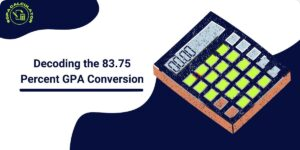Give a concise answer of one word or phrase to the question: 
What is the purpose of the graphic?

Educational assessment